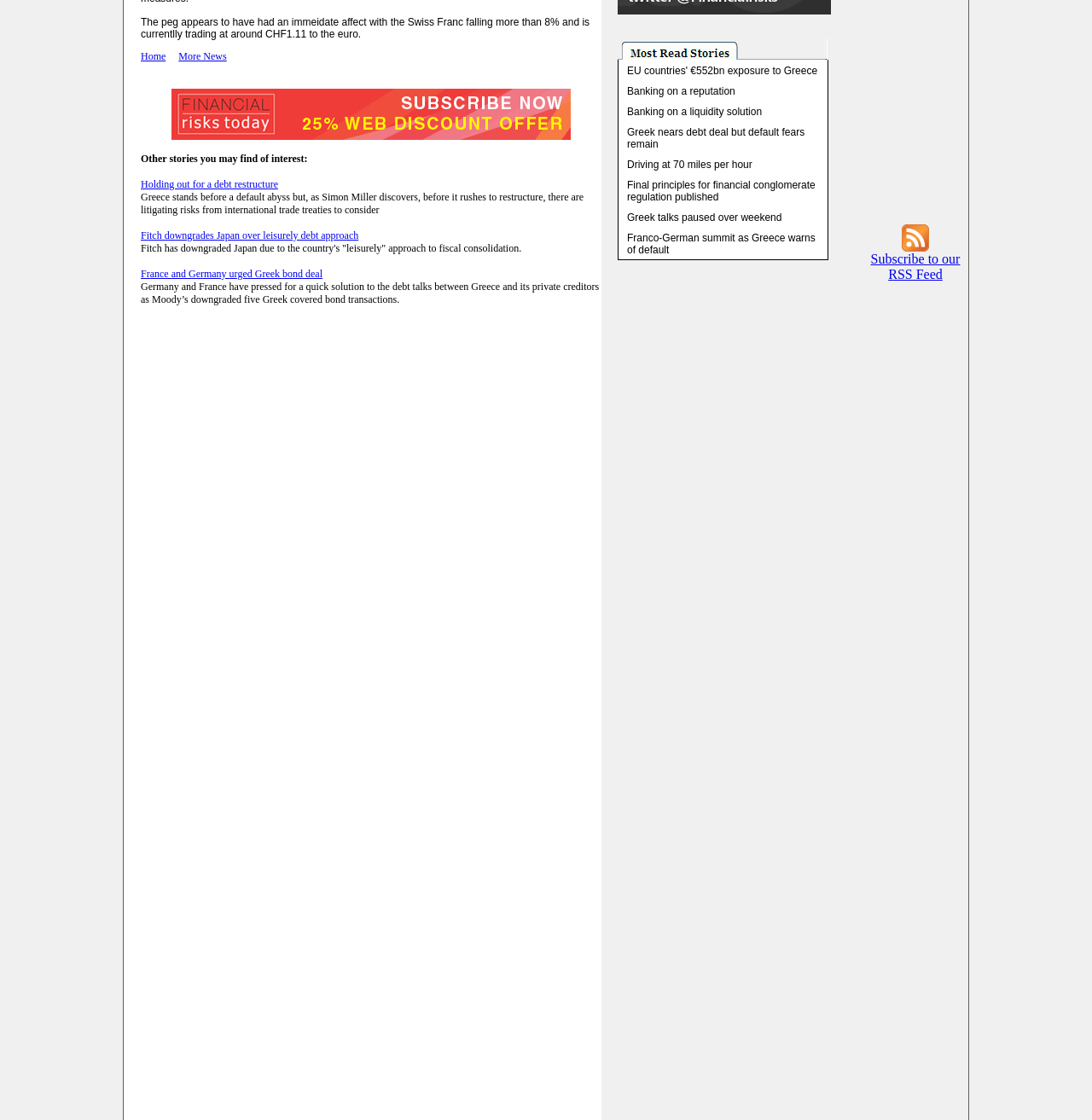Using the element description provided, determine the bounding box coordinates in the format (top-left x, top-left y, bottom-right x, bottom-right y). Ensure that all values are floating point numbers between 0 and 1. Element description: alt="BFRO STORE"

None